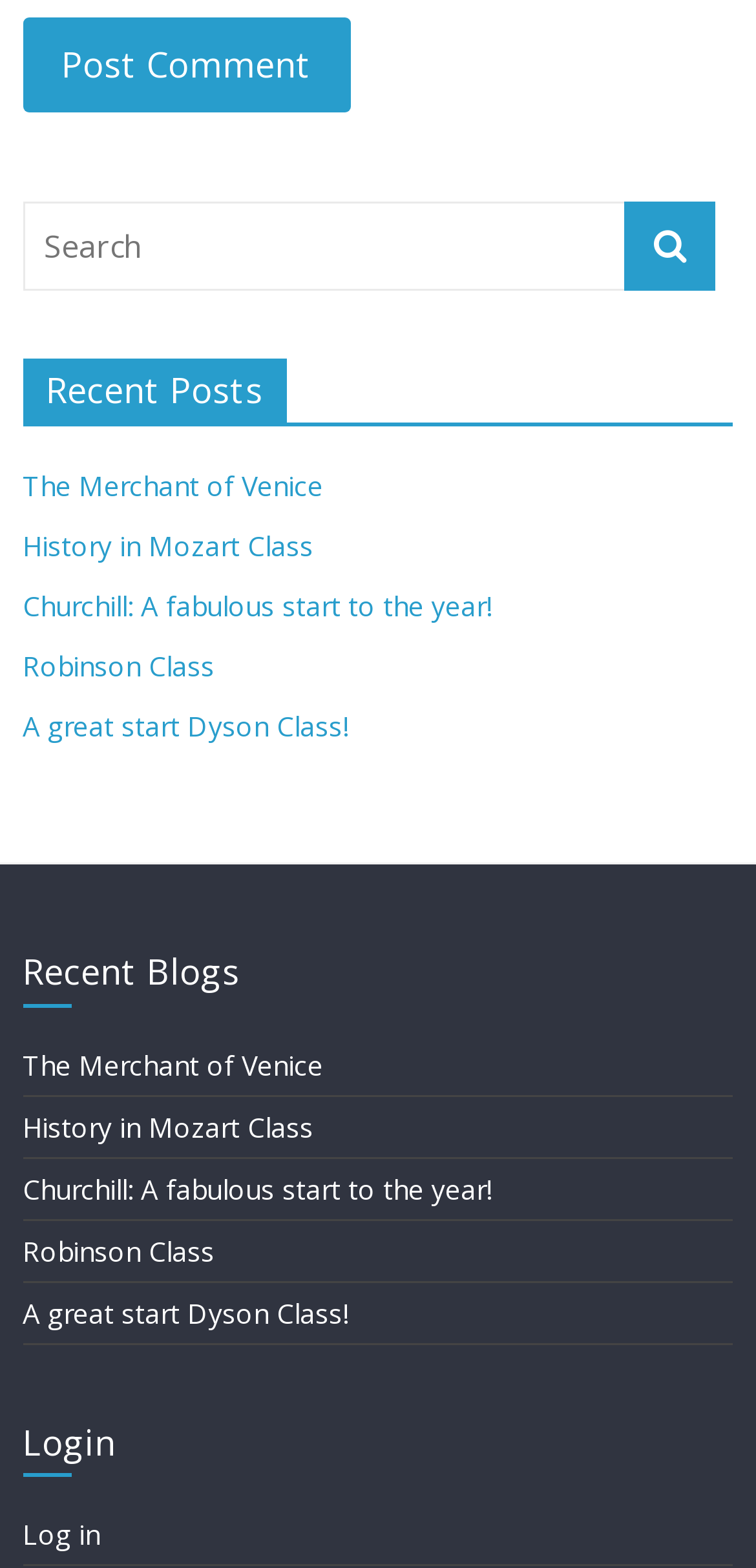How many links are there under 'Recent Posts'?
Kindly give a detailed and elaborate answer to the question.

Under the heading 'Recent Posts', there are five links: 'The Merchant of Venice', 'History in Mozart Class', 'Churchill: A fabulous start to the year!', 'Robinson Class', and 'A great start Dyson Class!'.